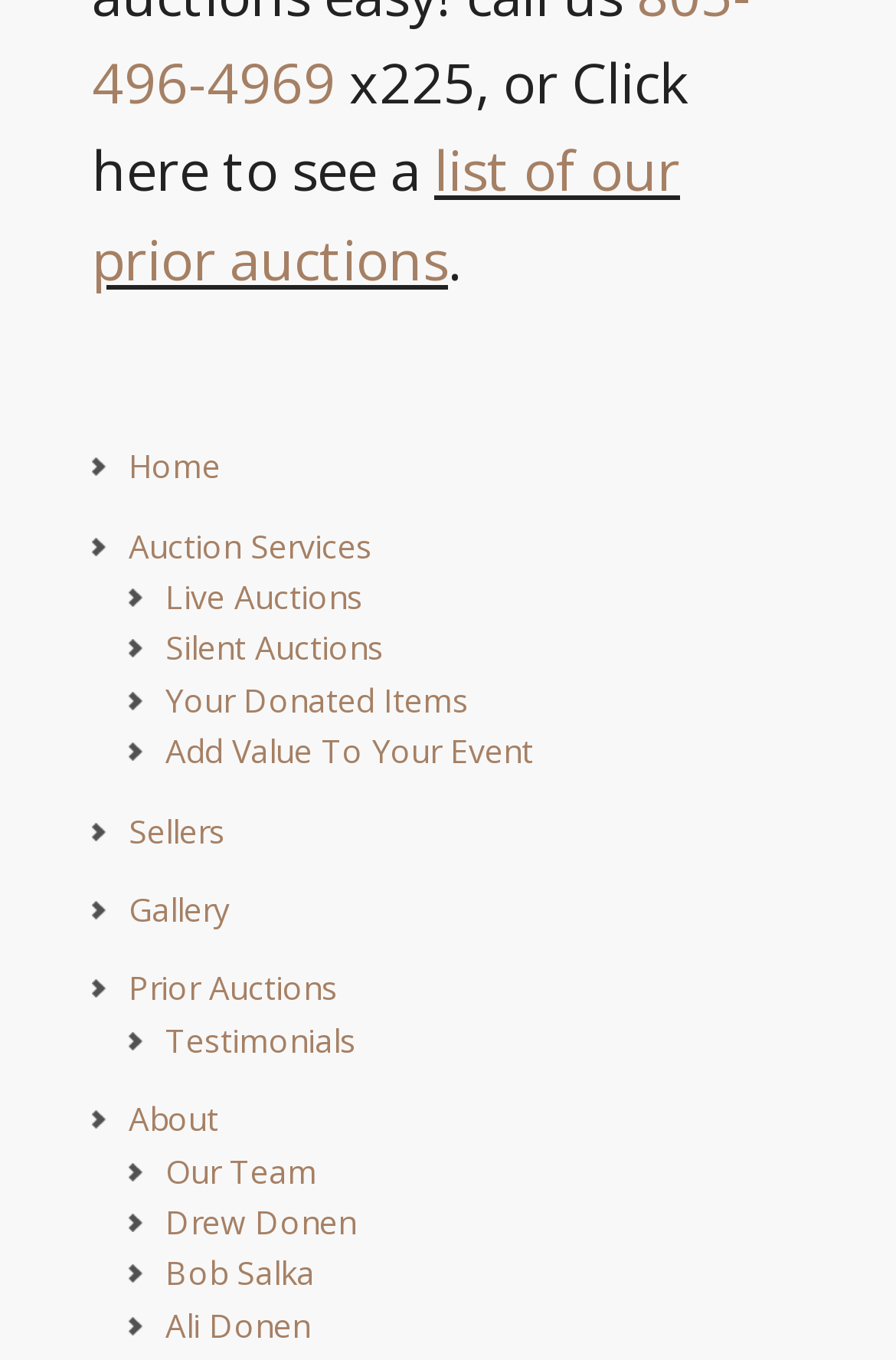Carefully examine the image and provide an in-depth answer to the question: What type of content is available in the 'Gallery' section?

The 'Gallery' section likely contains auction-related content, such as images or videos of auction items, as it is listed alongside other auction-related links, suggesting that it is related to the auction process.